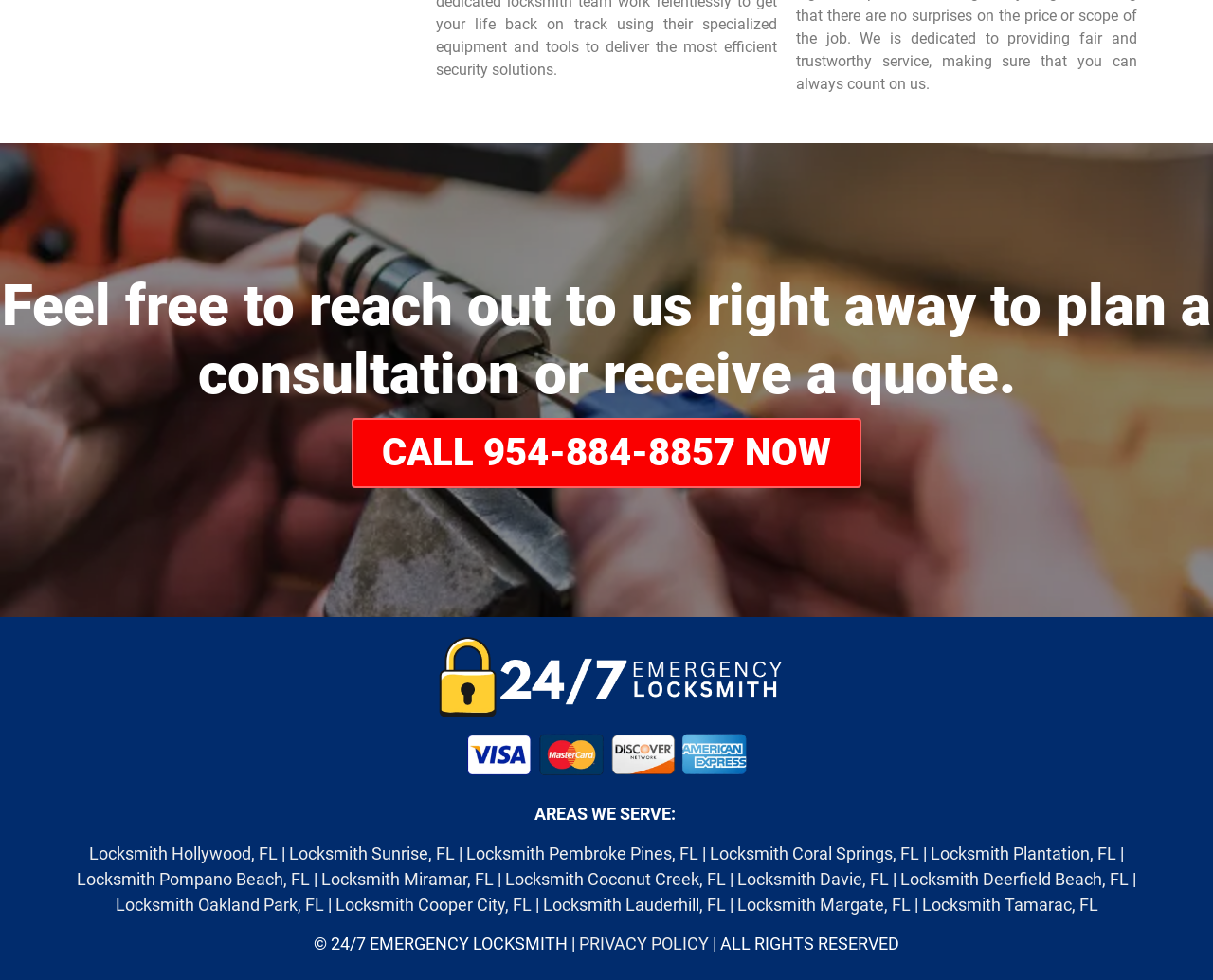What is the copyright information at the bottom of the webpage?
Using the information presented in the image, please offer a detailed response to the question.

The copyright information can be found at the very bottom of the webpage, indicating that the content of the webpage is owned by 24/7 EMERGENCY LOCKSMITH and all rights are reserved.